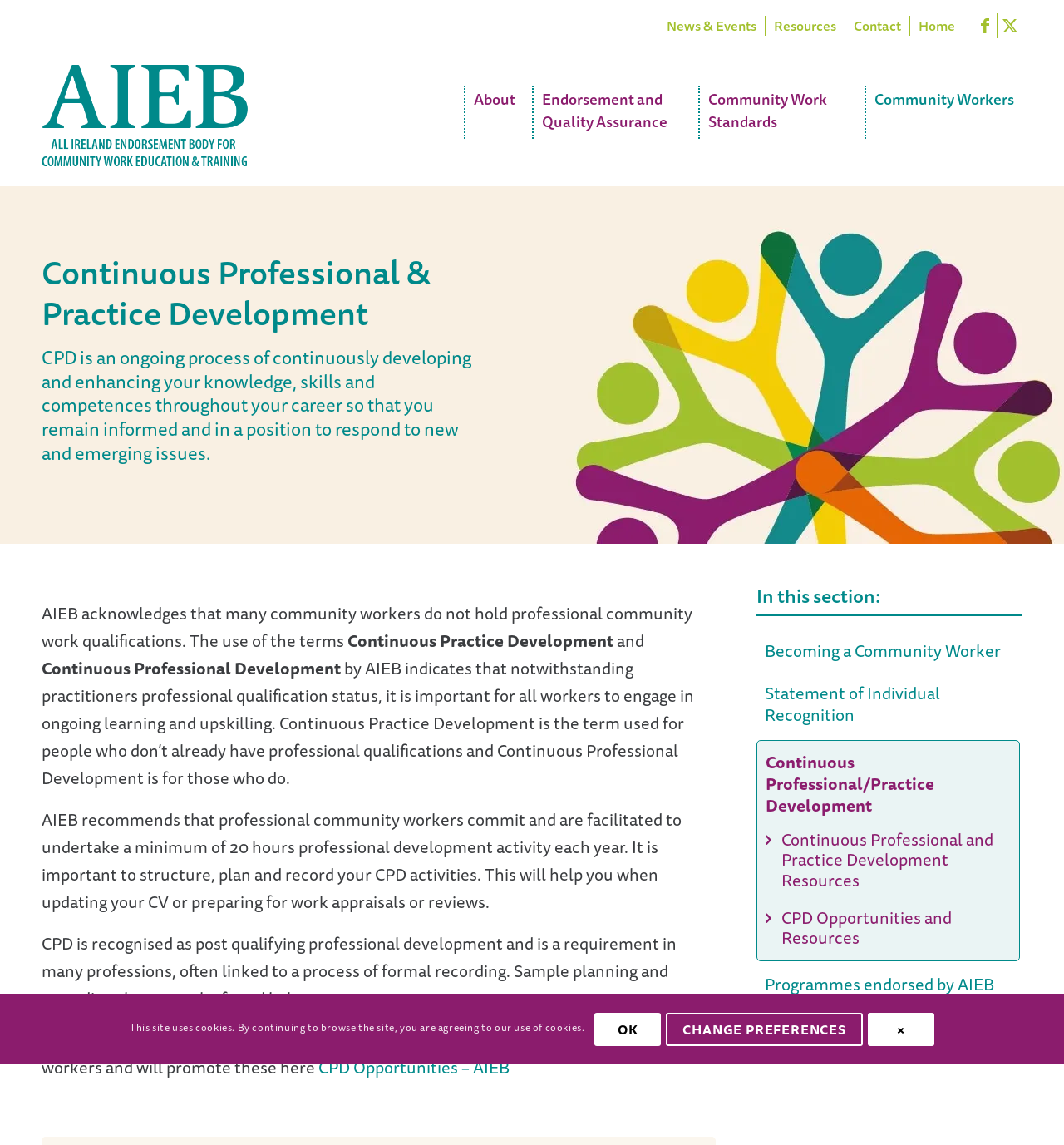What is the principal heading displayed on the webpage?

Continuous Professional & Practice Development